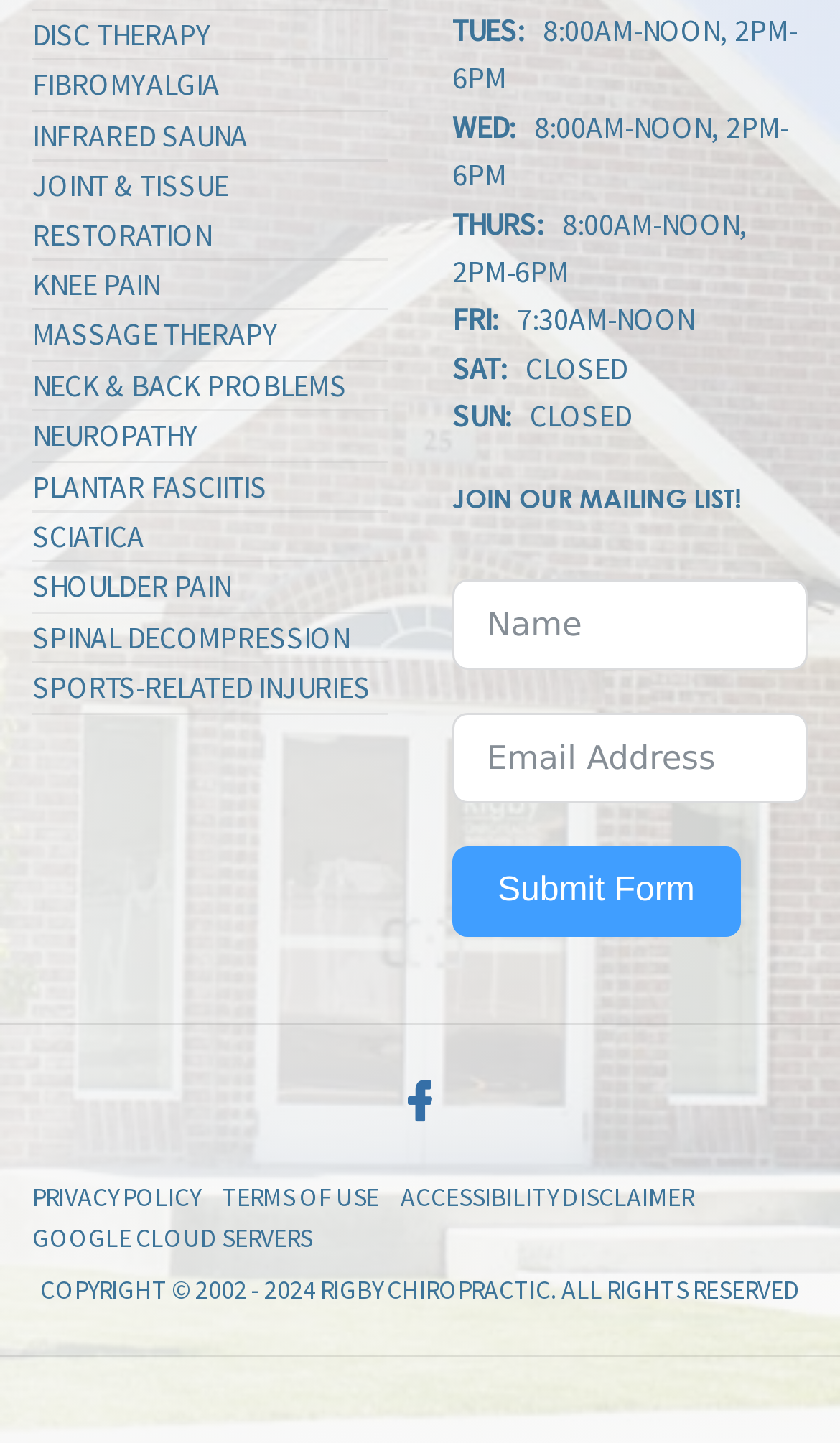What is the copyright information?
Using the image provided, answer with just one word or phrase.

Copyright 2002-2024 Rigby Chiropractic